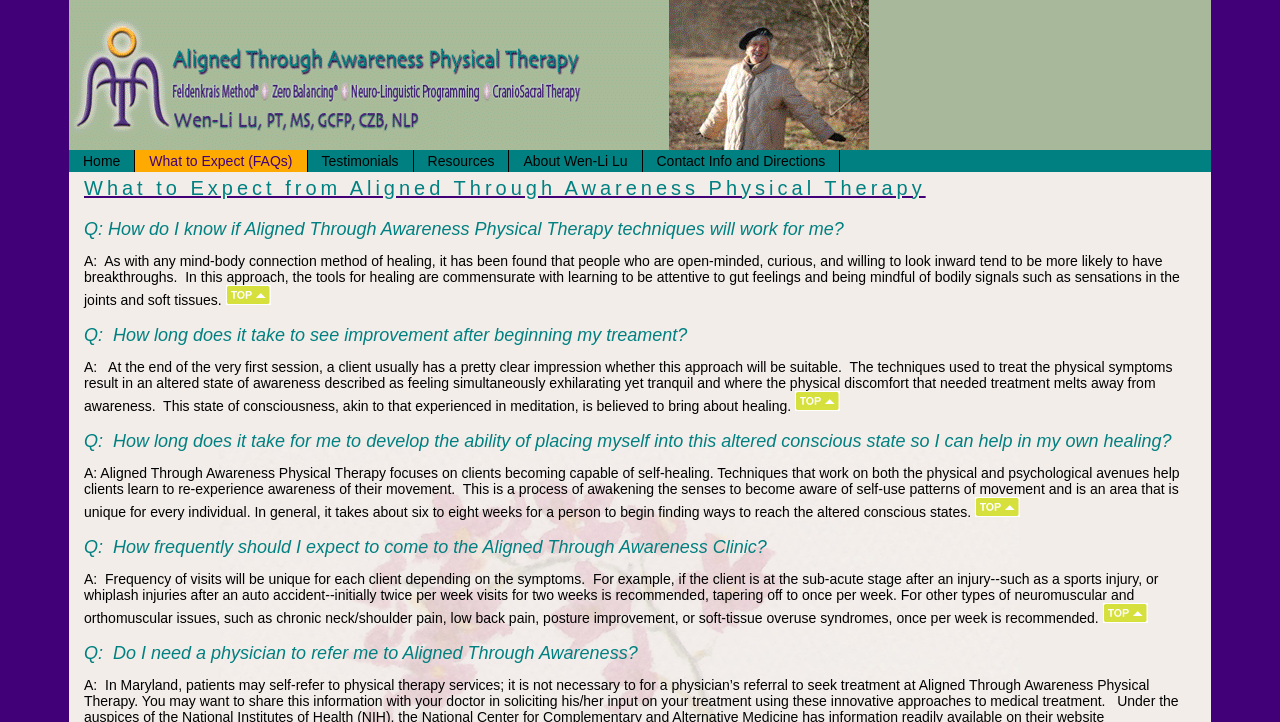Please indicate the bounding box coordinates of the element's region to be clicked to achieve the instruction: "Read the 'What to Expect from Aligned Through Awareness Physical Therapy' heading". Provide the coordinates as four float numbers between 0 and 1, i.e., [left, top, right, bottom].

[0.054, 0.238, 0.946, 0.276]